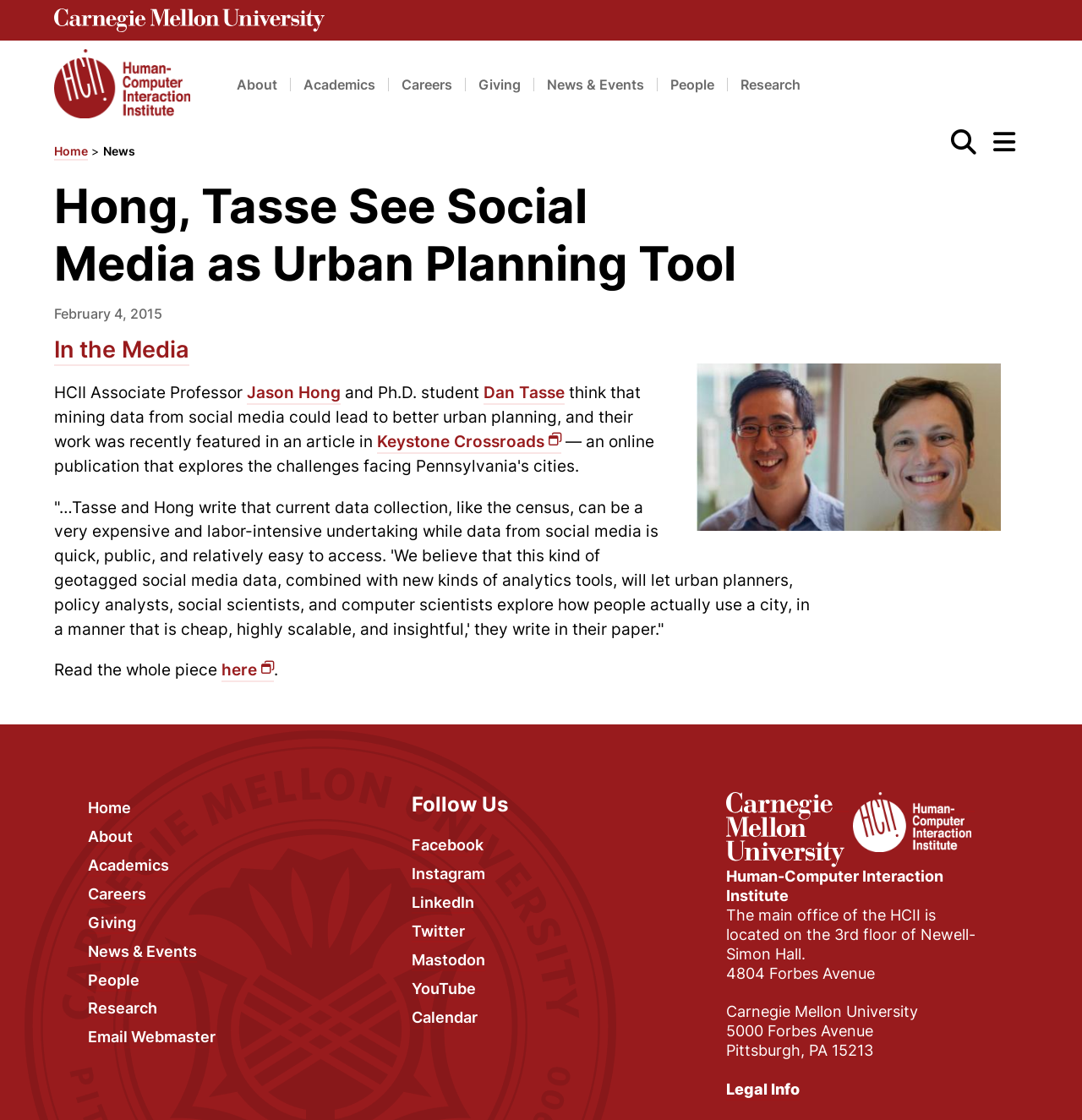Please specify the coordinates of the bounding box for the element that should be clicked to carry out this instruction: "Compare Oriya vs Persian Dialects". The coordinates must be four float numbers between 0 and 1, formatted as [left, top, right, bottom].

None